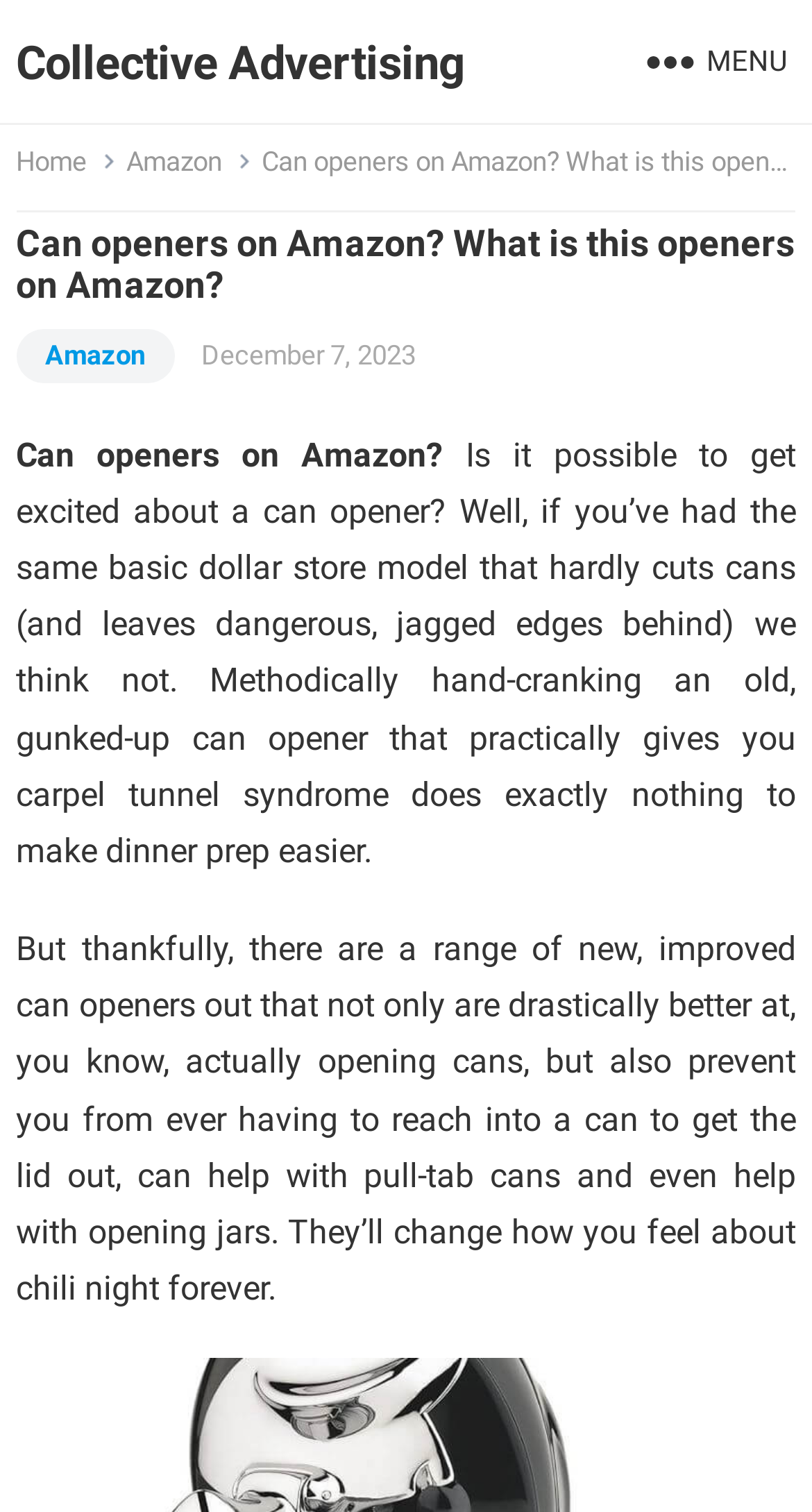Based on the element description, predict the bounding box coordinates (top-left x, top-left y, bottom-right x, bottom-right y) for the UI element in the screenshot: Home

[0.02, 0.096, 0.143, 0.117]